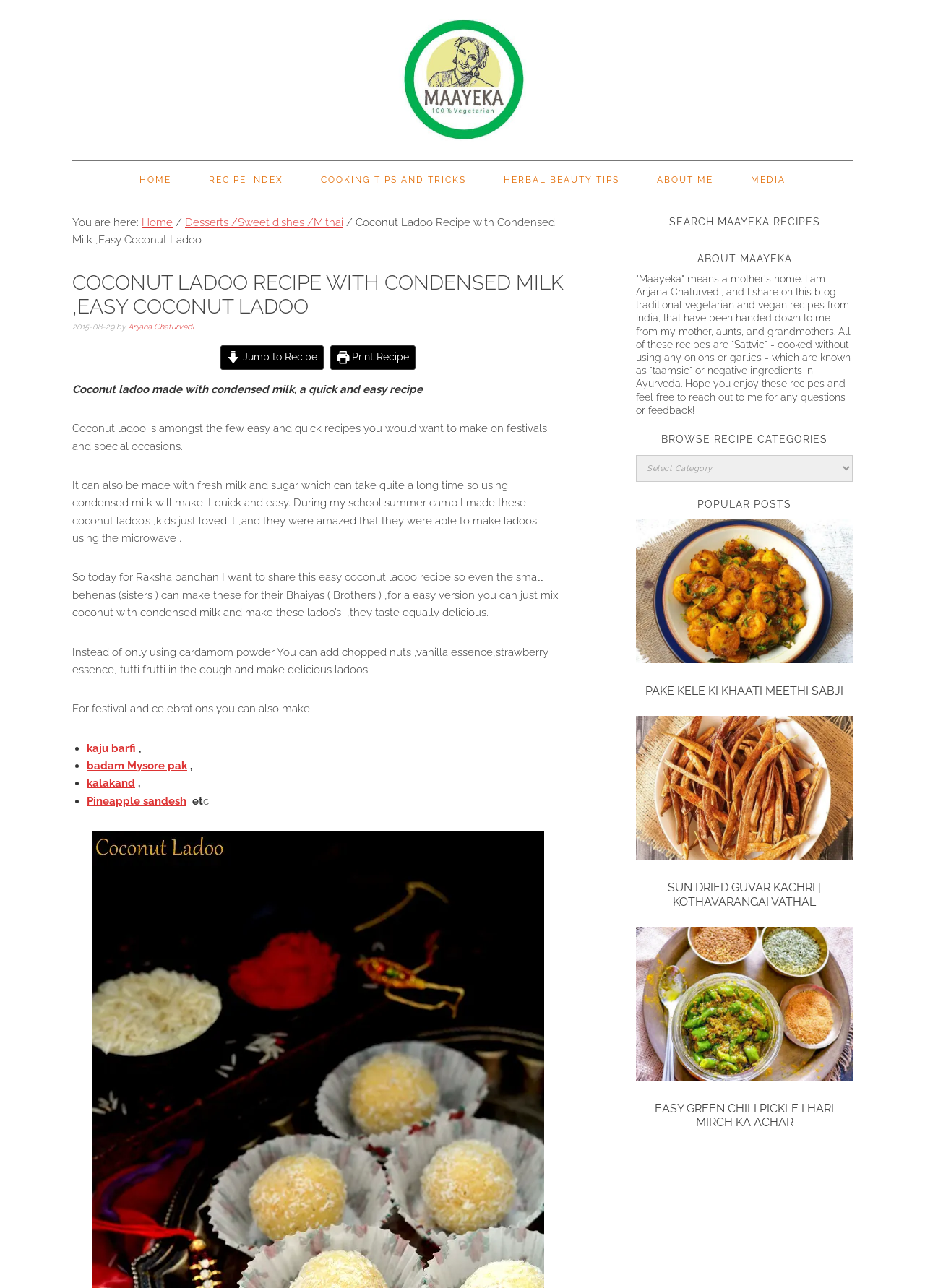Can you give a comprehensive explanation to the question given the content of the image?
What is the name of the website?

The name of the website can be found in the top-left corner of the webpage, where it says 'MAAYEKA' in a link element.